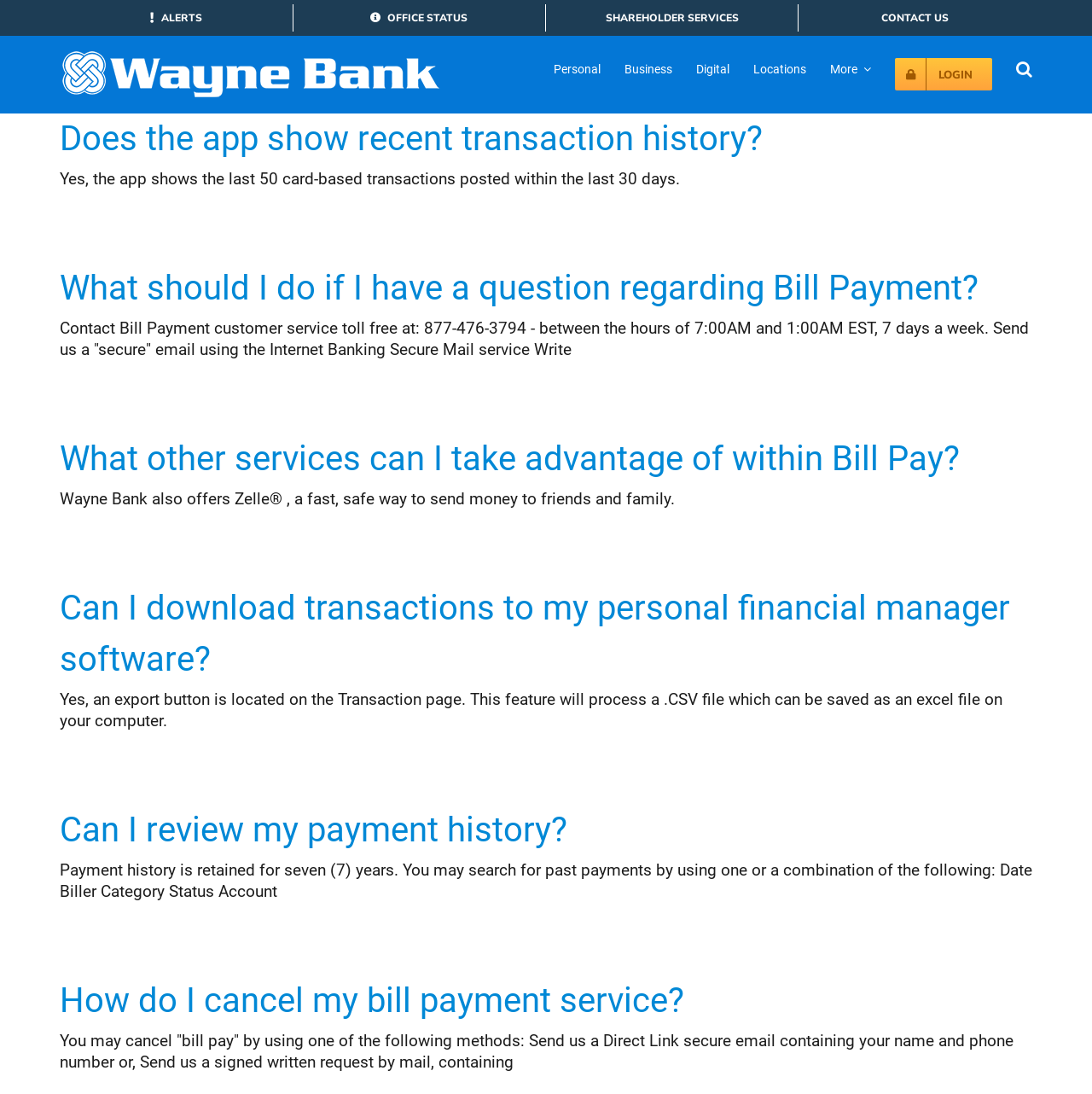What is the name of the bank?
Answer the question based on the image using a single word or a brief phrase.

Wayne Bank